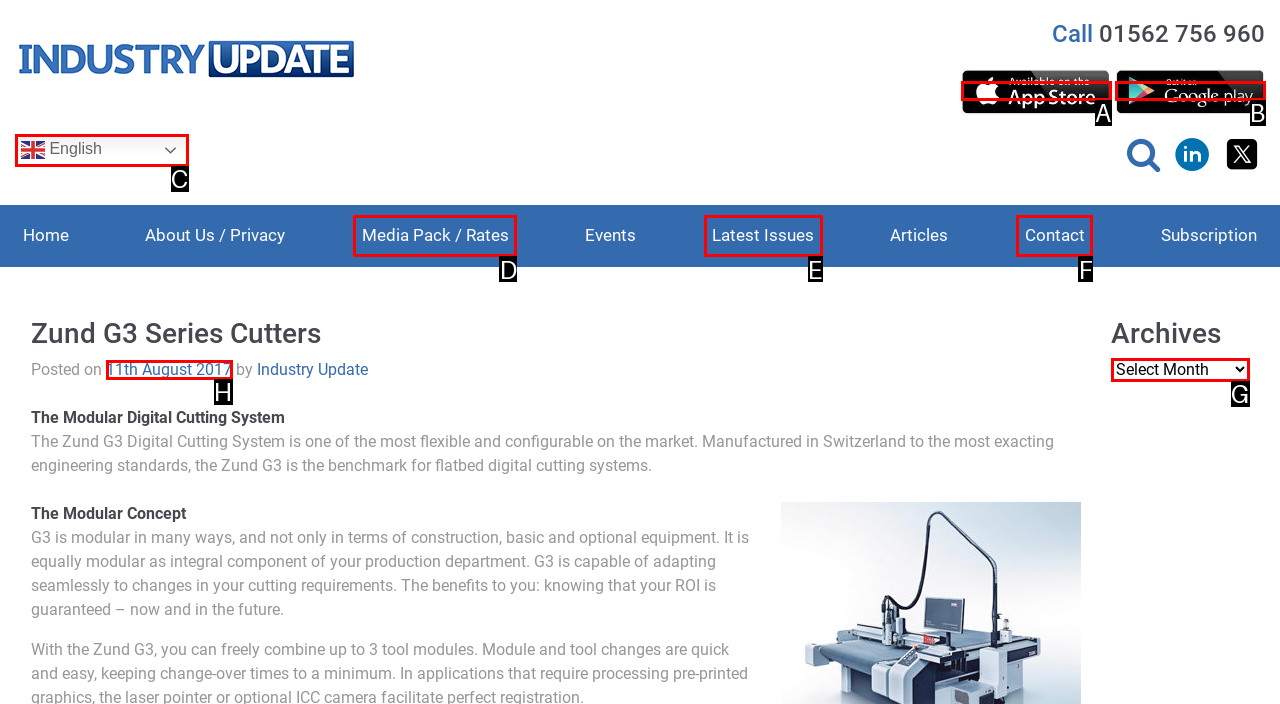Choose the HTML element that corresponds to the description: car connection
Provide the answer by selecting the letter from the given choices.

None